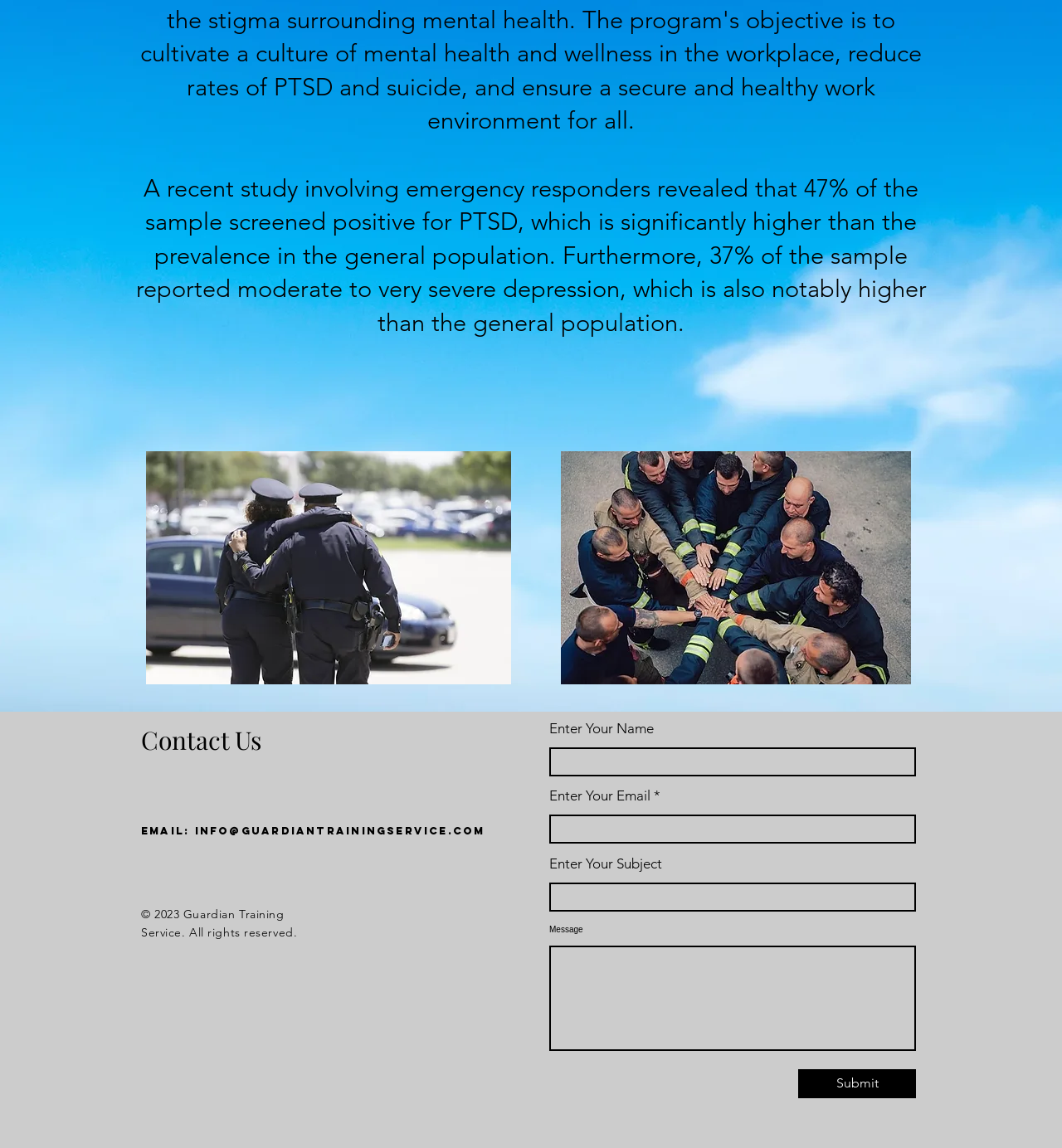Given the element description "Submit", identify the bounding box of the corresponding UI element.

[0.752, 0.931, 0.862, 0.956]